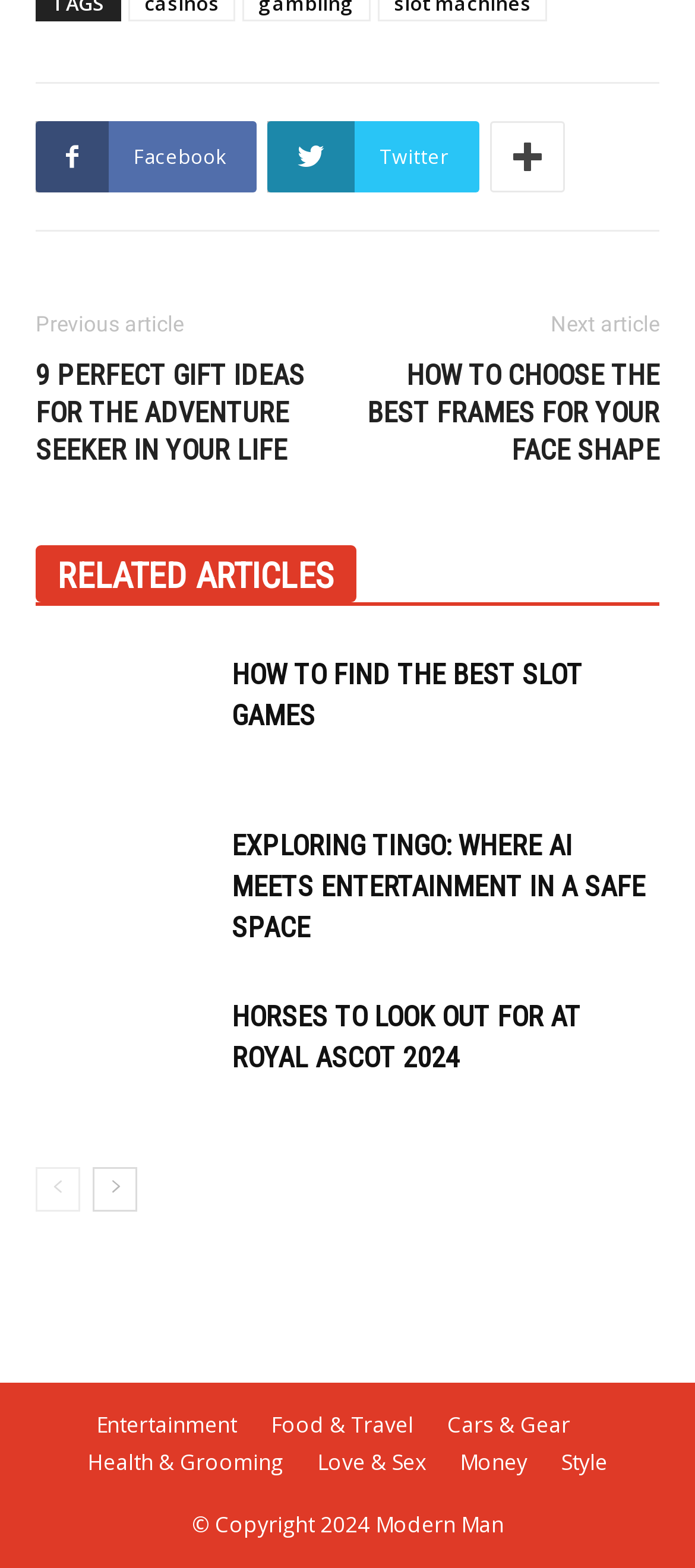What is the first social media link?
Provide a fully detailed and comprehensive answer to the question.

The first social media link is Facebook, which is indicated by the '' icon and has a bounding box coordinate of [0.051, 0.077, 0.369, 0.123].